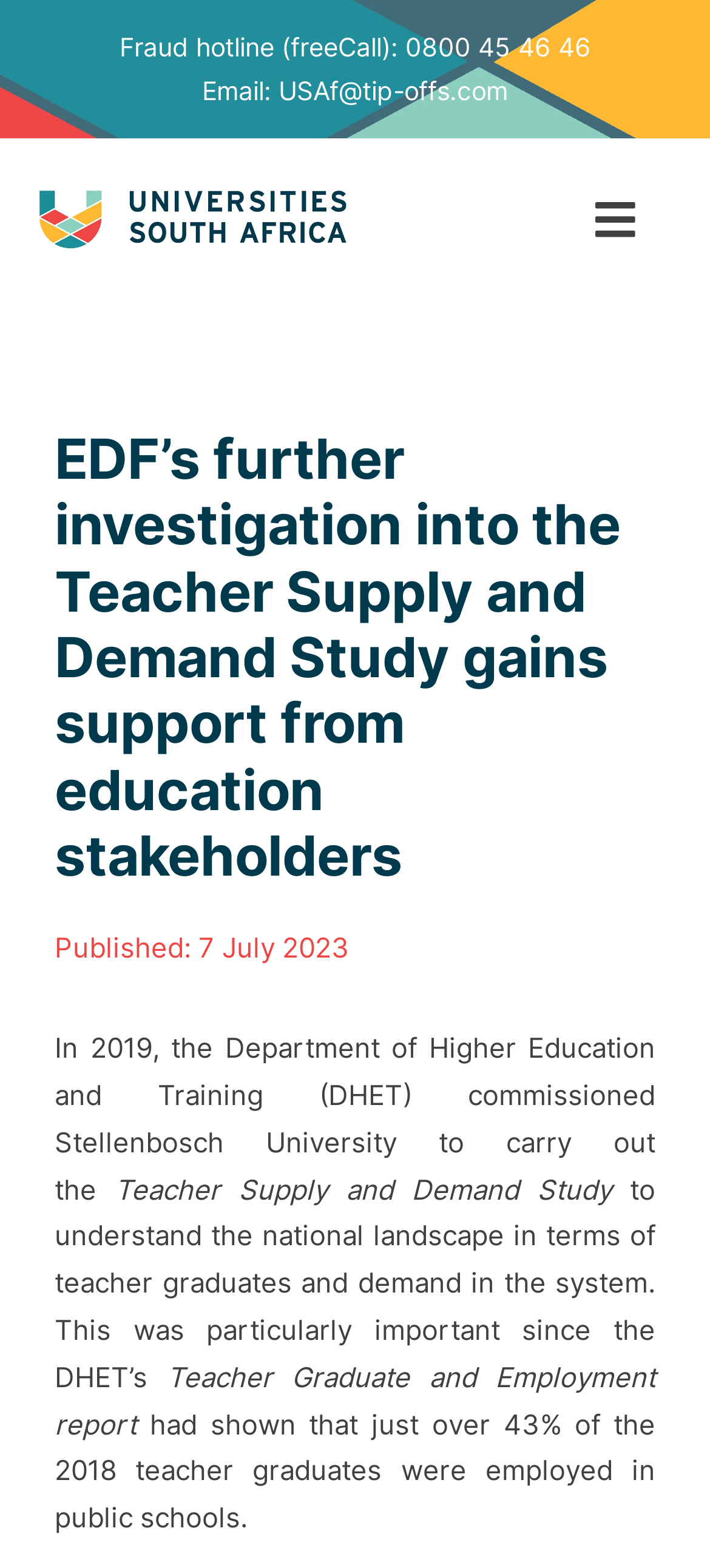Predict the bounding box coordinates of the UI element that matches this description: "Events". The coordinates should be in the format [left, top, right, bottom] with each value between 0 and 1.

[0.0, 0.37, 1.0, 0.416]